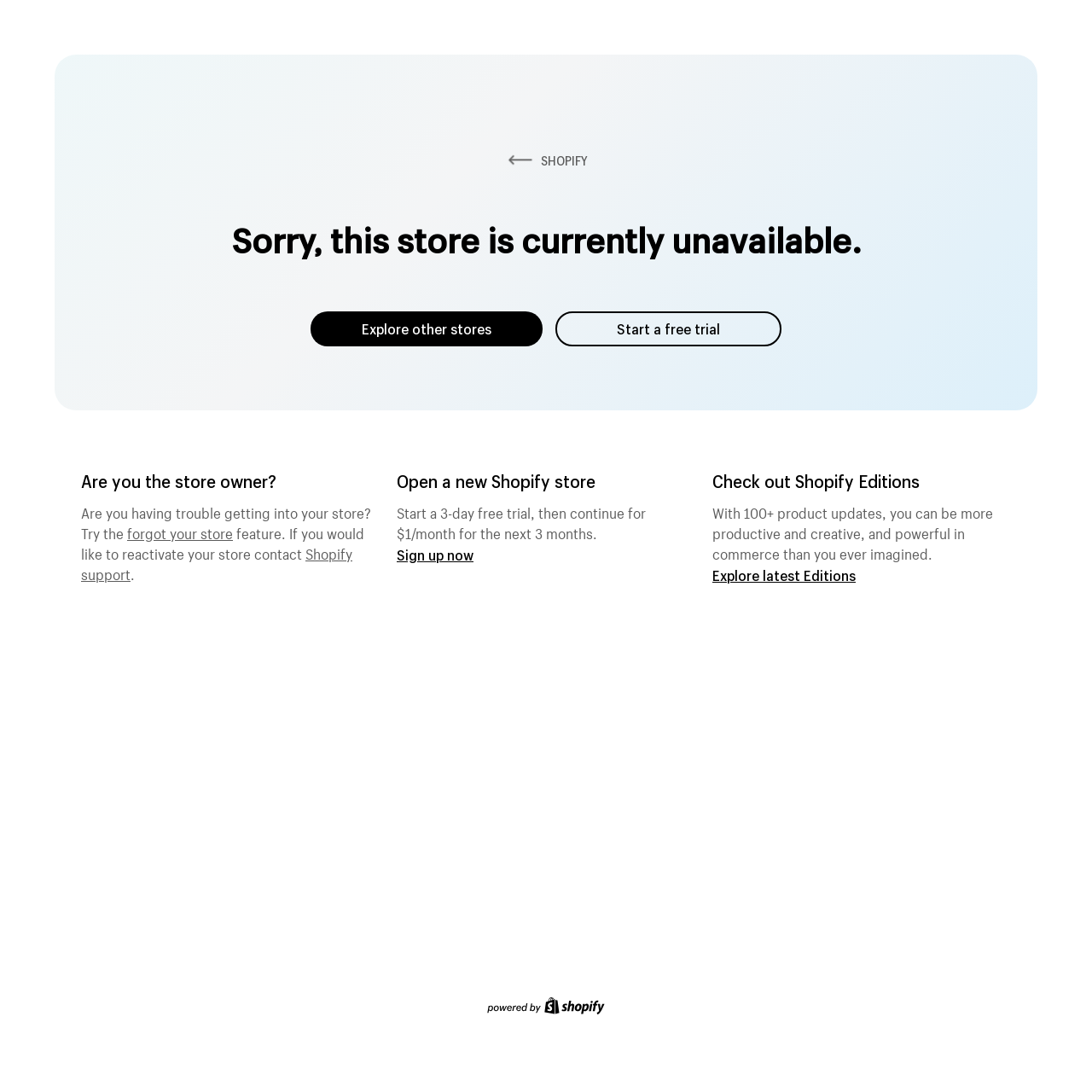Observe the image and answer the following question in detail: What is Shopify Editions?

I determined what Shopify Editions is by reading the static text elements which describe it as having 100+ product updates, making users more productive and creative in commerce.